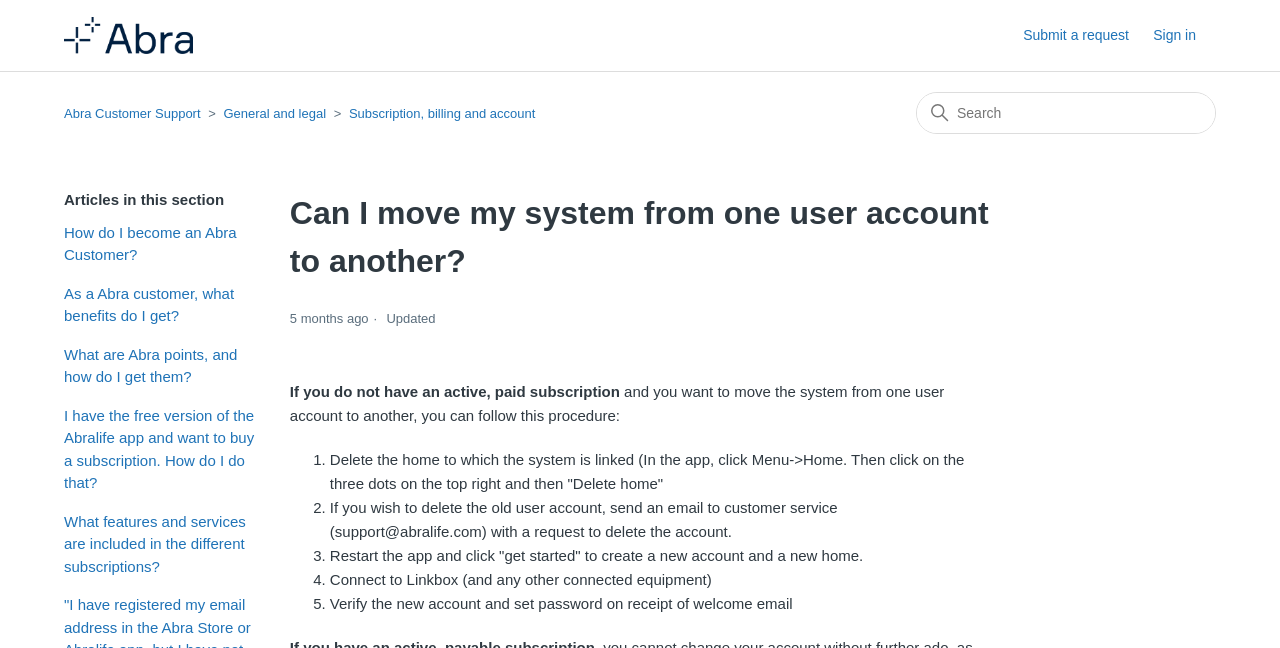Given the element description: "General and legal", predict the bounding box coordinates of this UI element. The coordinates must be four float numbers between 0 and 1, given as [left, top, right, bottom].

[0.175, 0.164, 0.255, 0.187]